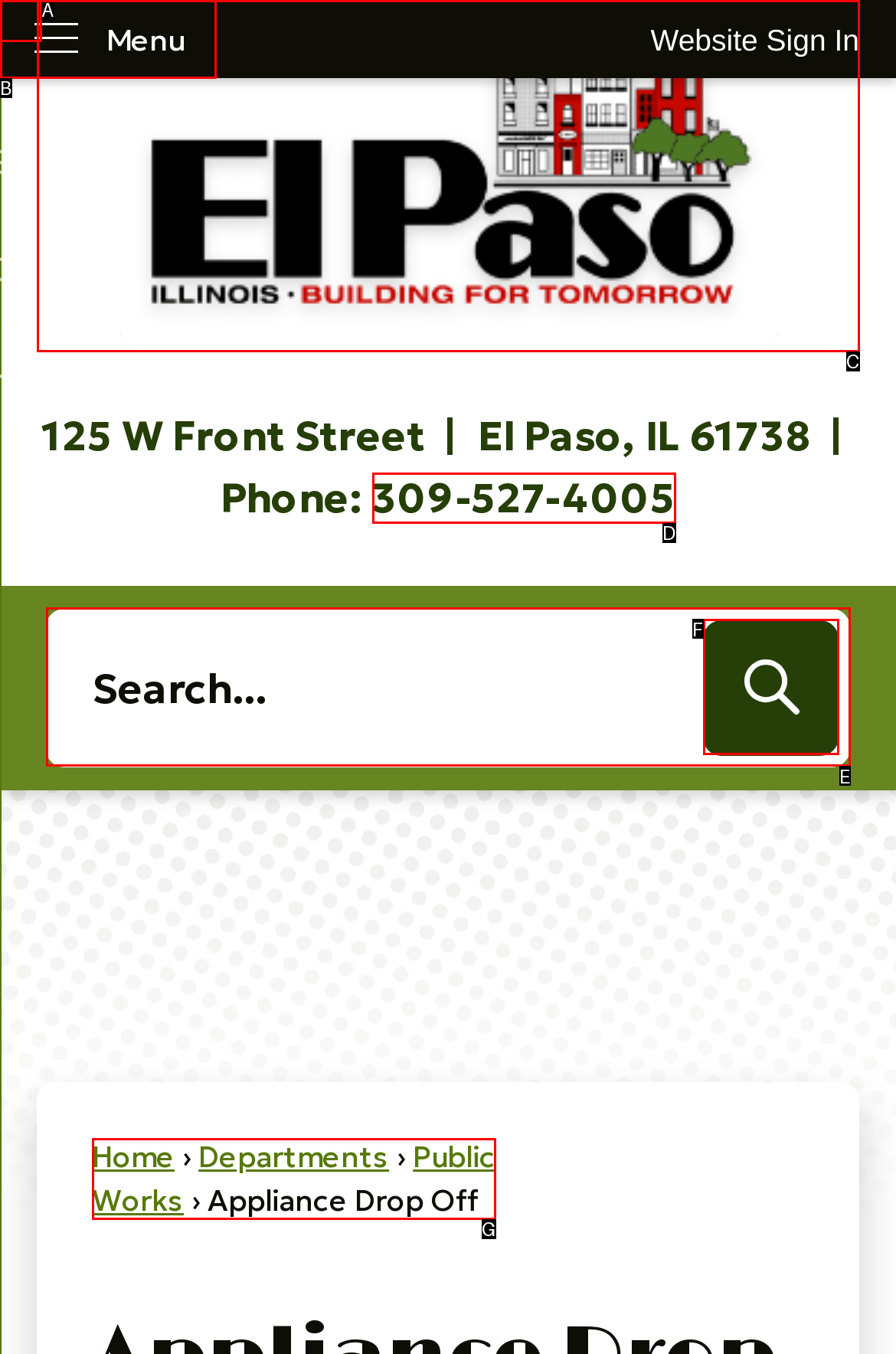Select the letter from the given choices that aligns best with the description: Contact. Reply with the specific letter only.

None